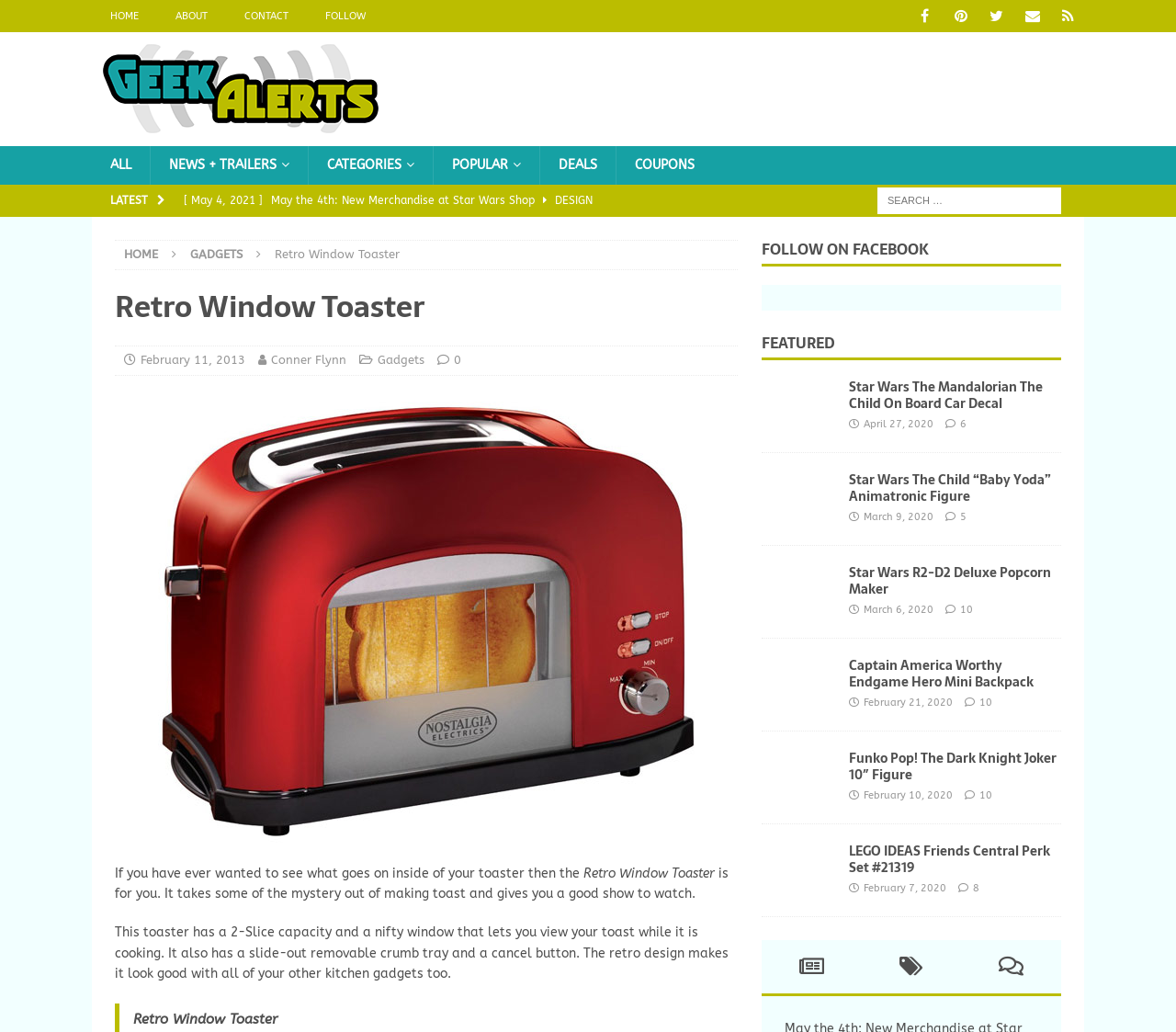Find and provide the bounding box coordinates for the UI element described here: "Conner Flynn". The coordinates should be given as four float numbers between 0 and 1: [left, top, right, bottom].

[0.23, 0.342, 0.295, 0.355]